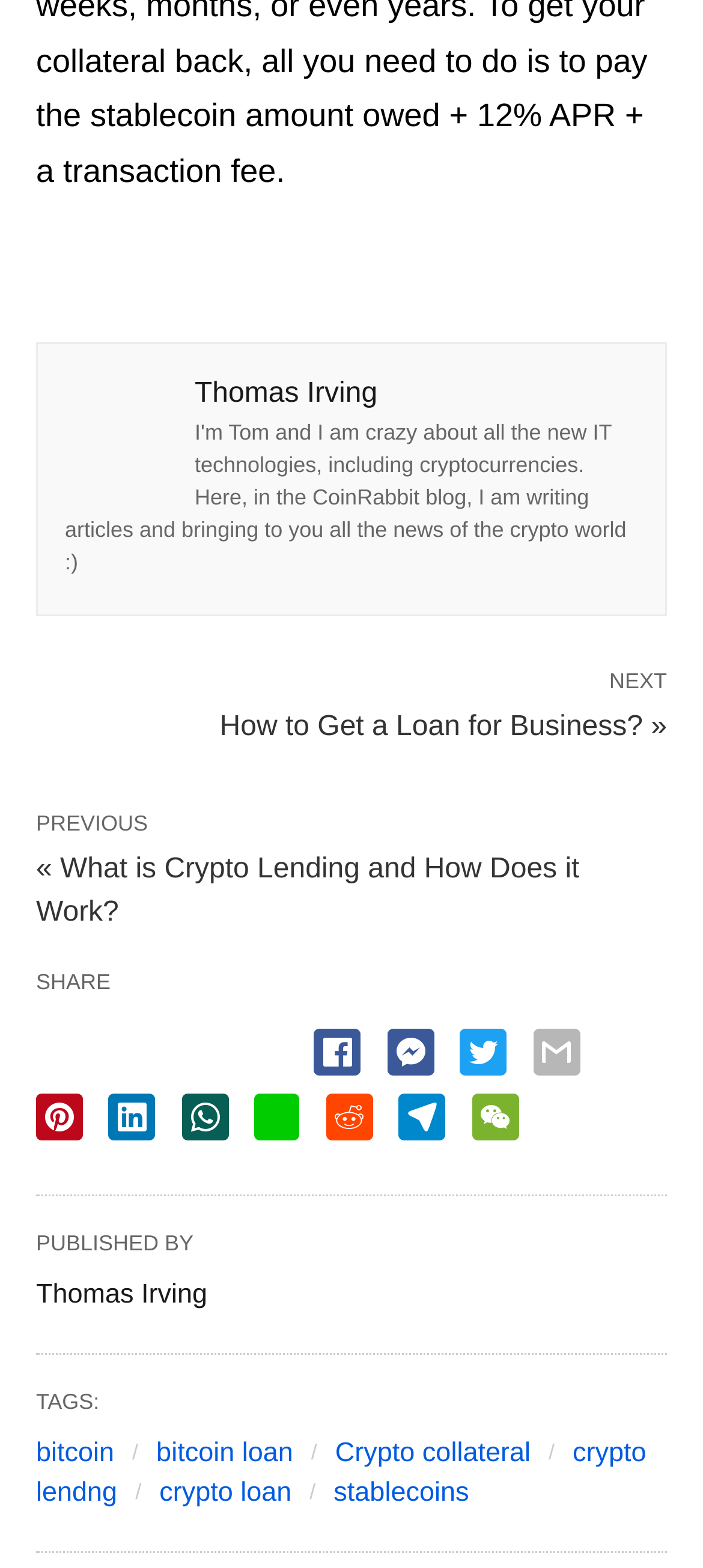Predict the bounding box for the UI component with the following description: "aria-label="telegram share"".

[0.567, 0.698, 0.634, 0.727]